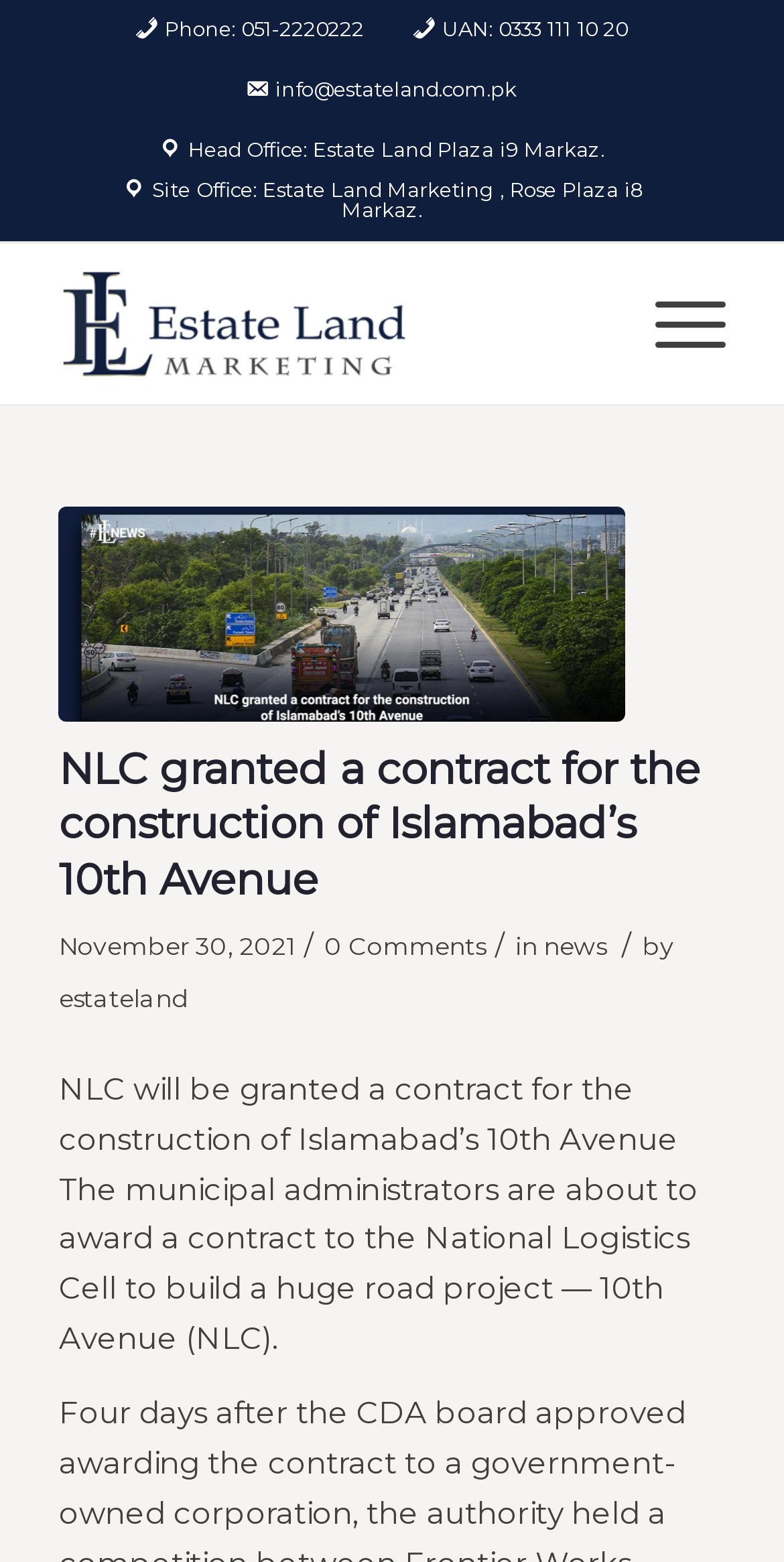Using the information in the image, give a detailed answer to the following question: What is the title of the news article?

I found the title by looking at the heading element in the middle of the webpage, which says 'NLC granted a contract for the construction of Islamabad’s 10th Avenue'.